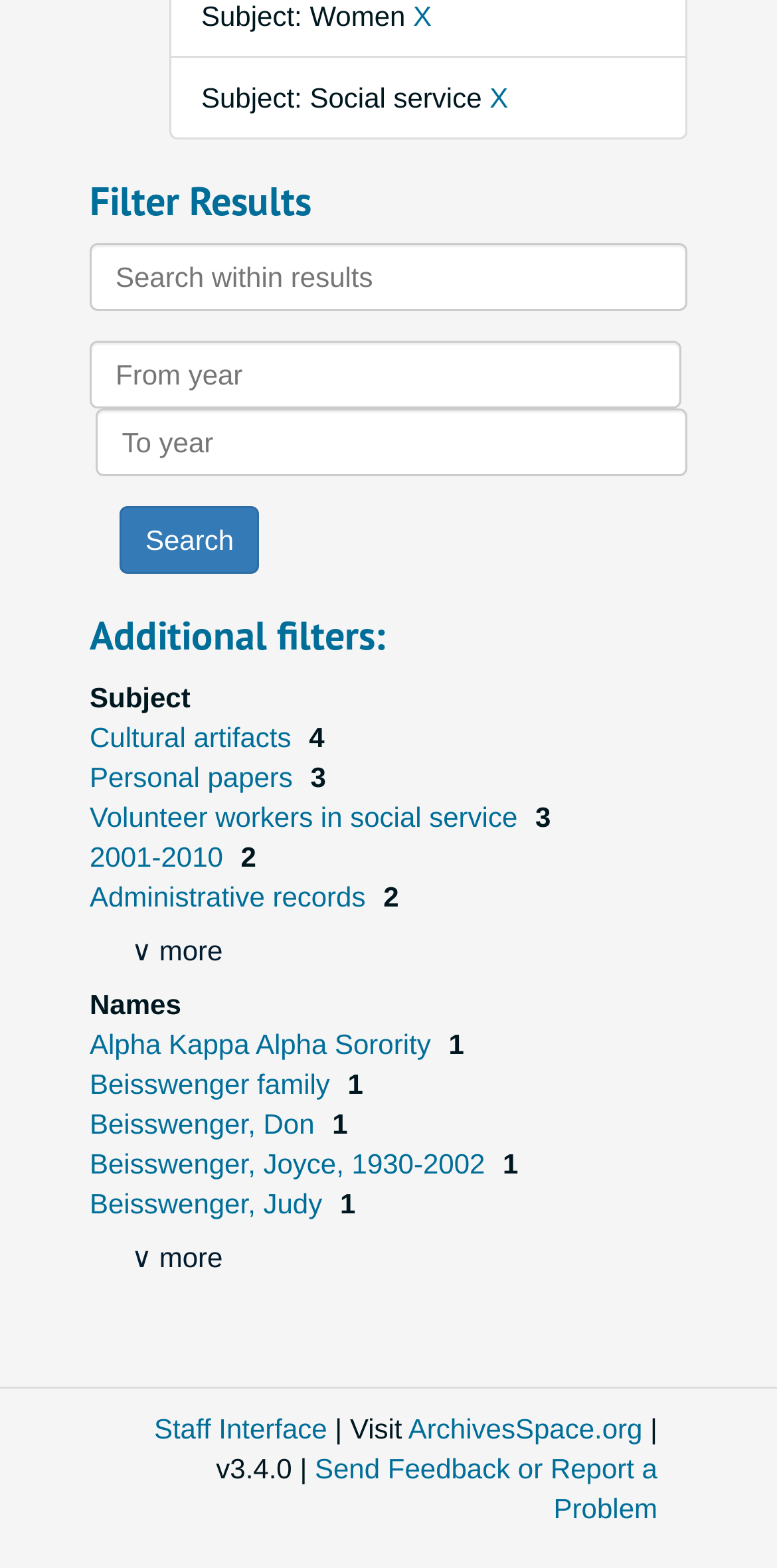What is the current search subject? Analyze the screenshot and reply with just one word or a short phrase.

Social service